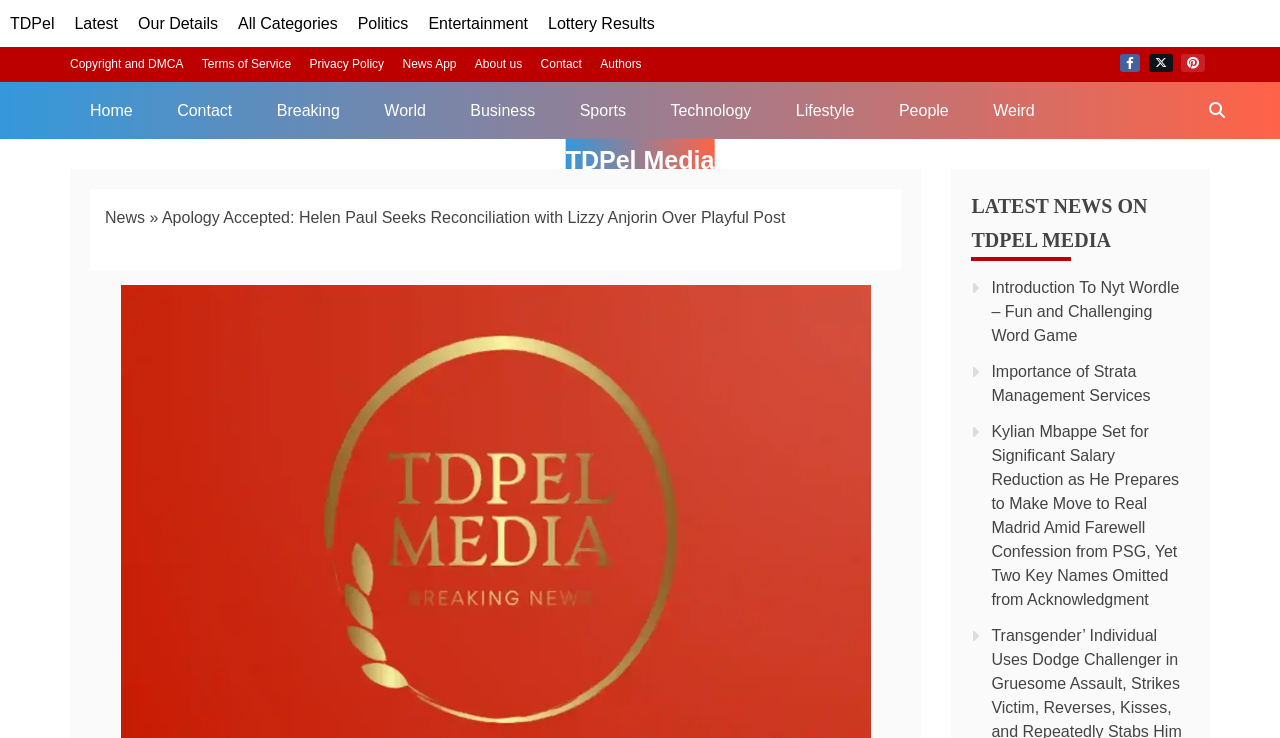Please identify the bounding box coordinates of the clickable element to fulfill the following instruction: "check Copyright and DMCA". The coordinates should be four float numbers between 0 and 1, i.e., [left, top, right, bottom].

[0.055, 0.077, 0.143, 0.096]